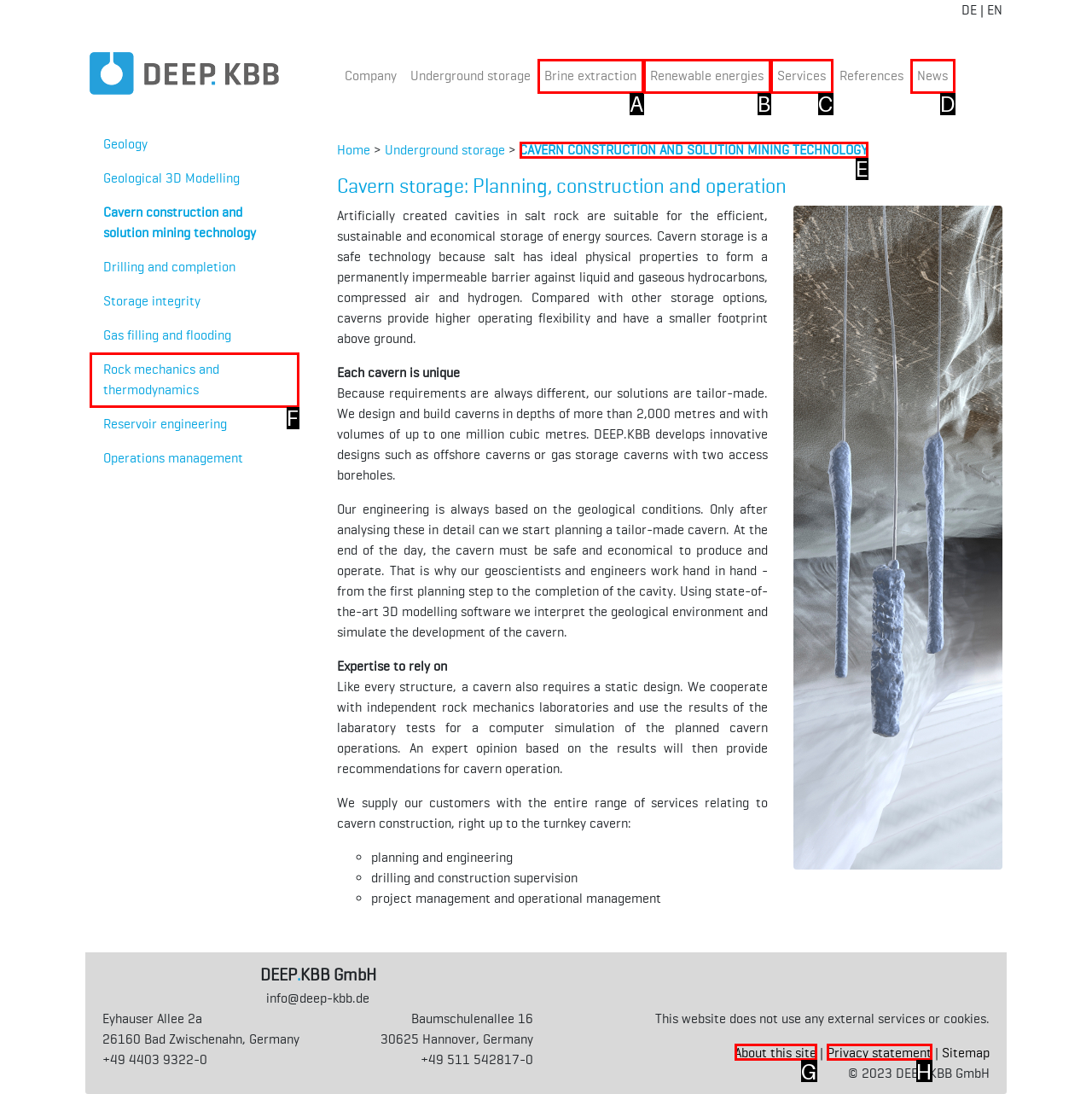Choose the option that aligns with the description: Rock mechanics and thermodynamics
Respond with the letter of the chosen option directly.

F